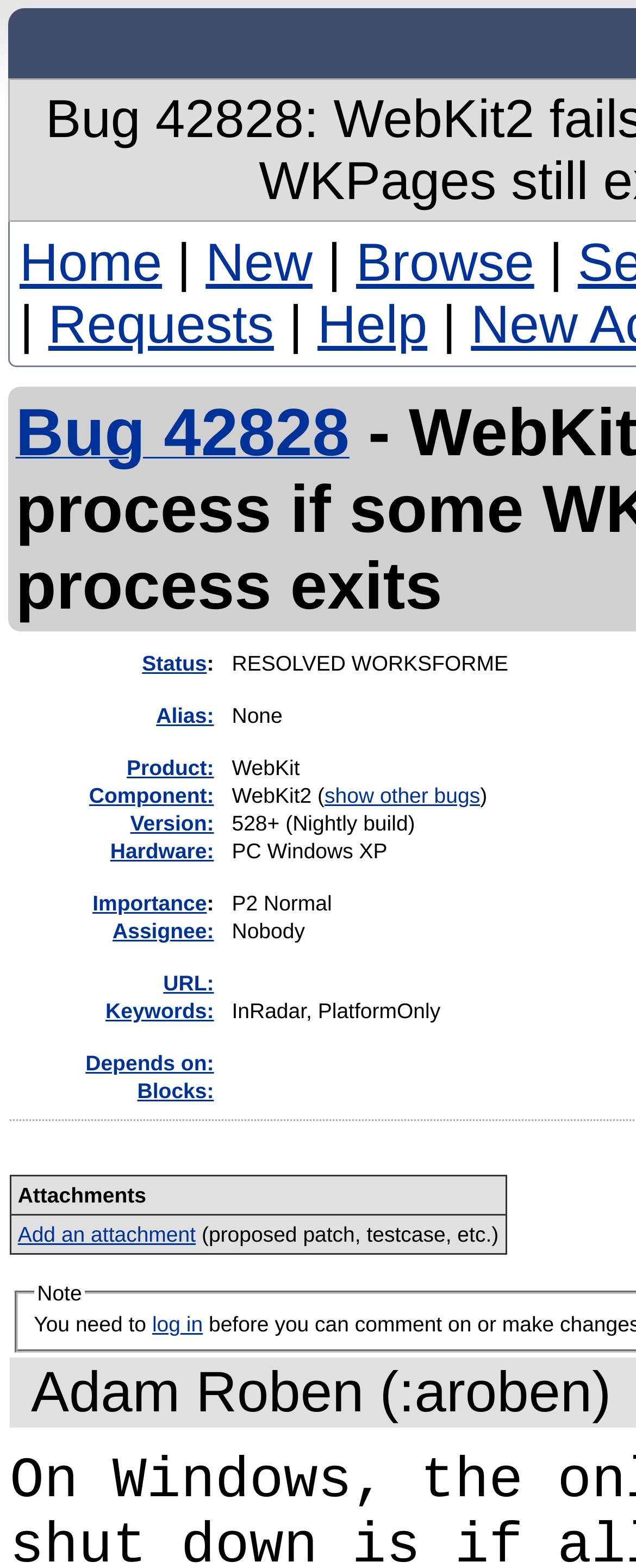Please determine the bounding box coordinates for the UI element described here. Use the format (top-left x, top-left y, bottom-right x, bottom-right y) with values bounded between 0 and 1: Product:

[0.199, 0.482, 0.336, 0.497]